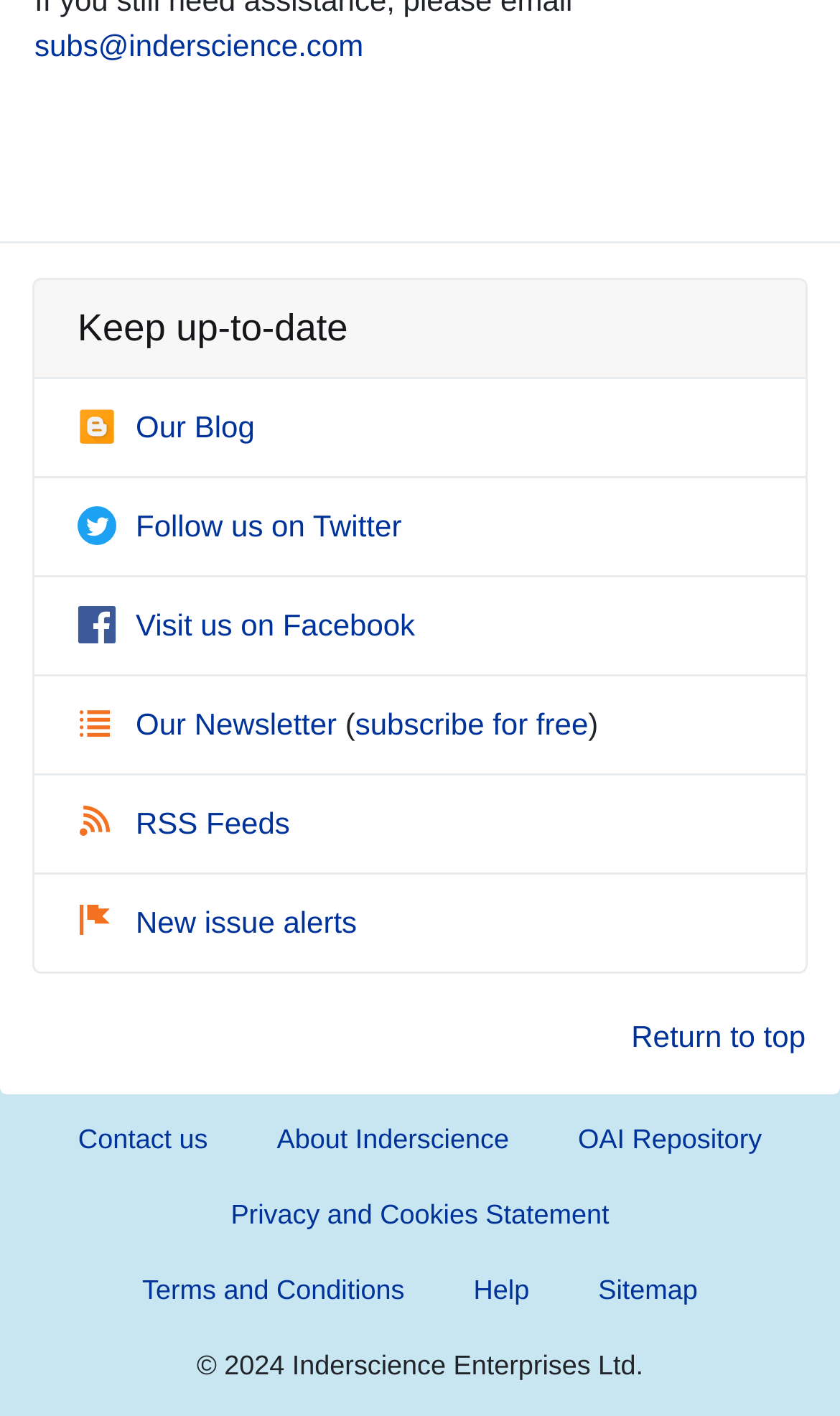Kindly determine the bounding box coordinates for the area that needs to be clicked to execute this instruction: "Follow Inderscience on Twitter".

[0.092, 0.359, 0.478, 0.383]